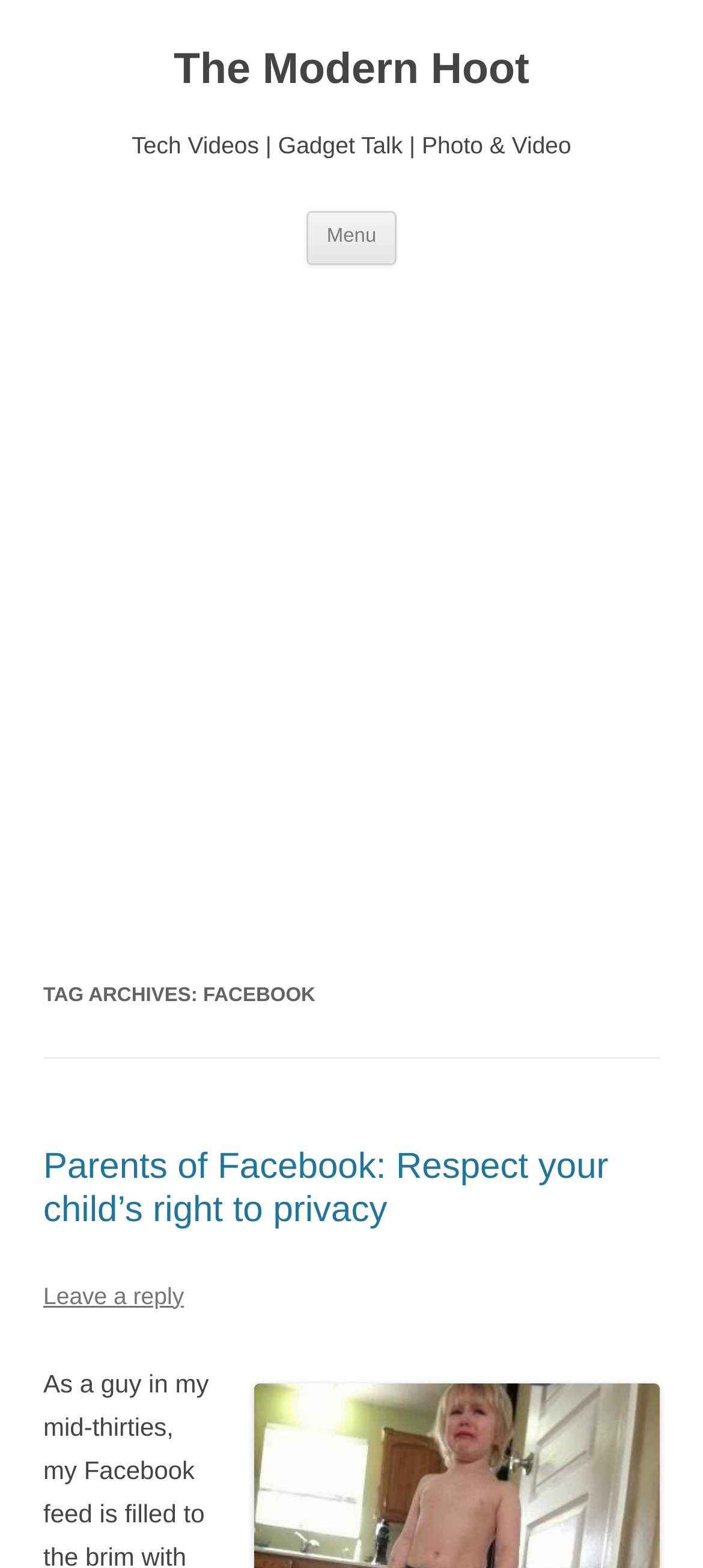What type of content does the website provide?
Please provide a comprehensive answer based on the information in the image.

The type of content provided by the website can be determined by looking at the heading element with the text 'Tech Videos | Gadget Talk | Photo & Video' which is a sibling of the heading element with the text 'The Modern Hoot'.